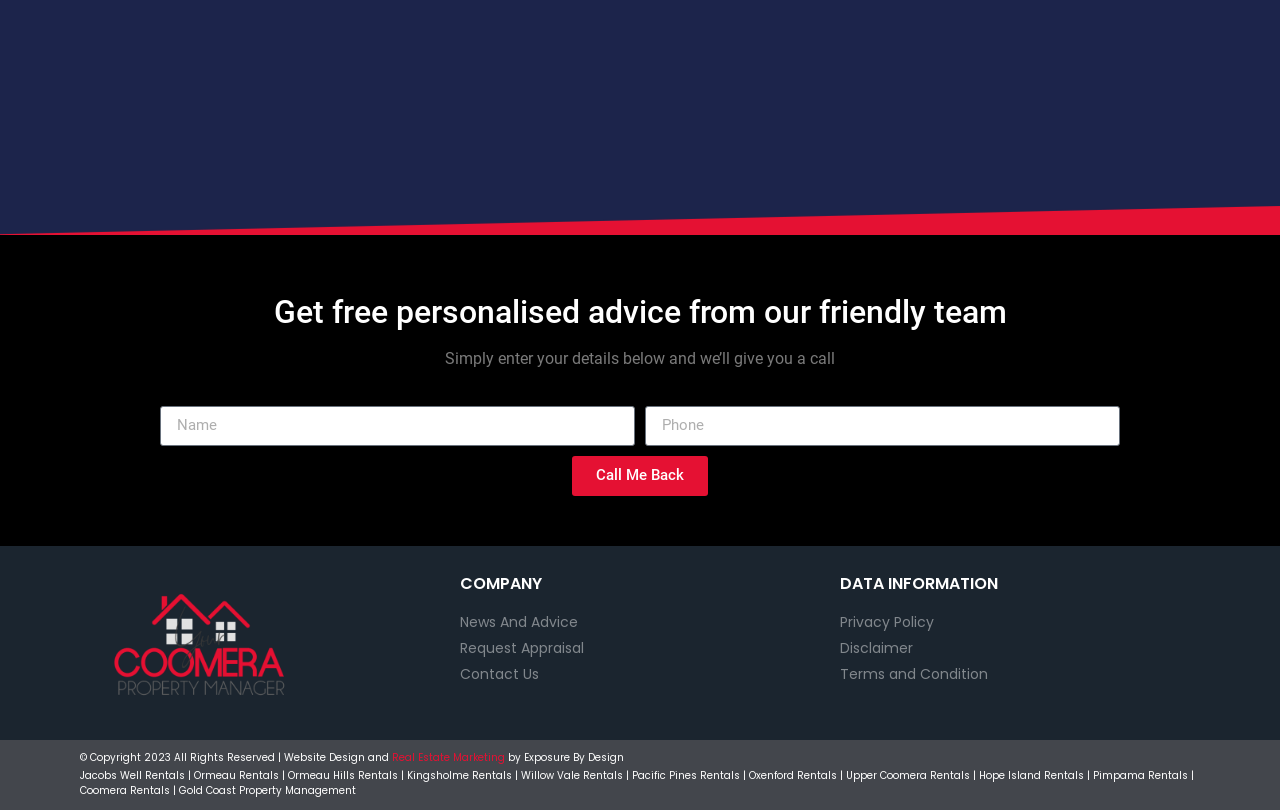Determine the bounding box coordinates of the area to click in order to meet this instruction: "Click the Privacy Policy link".

[0.656, 0.755, 0.937, 0.781]